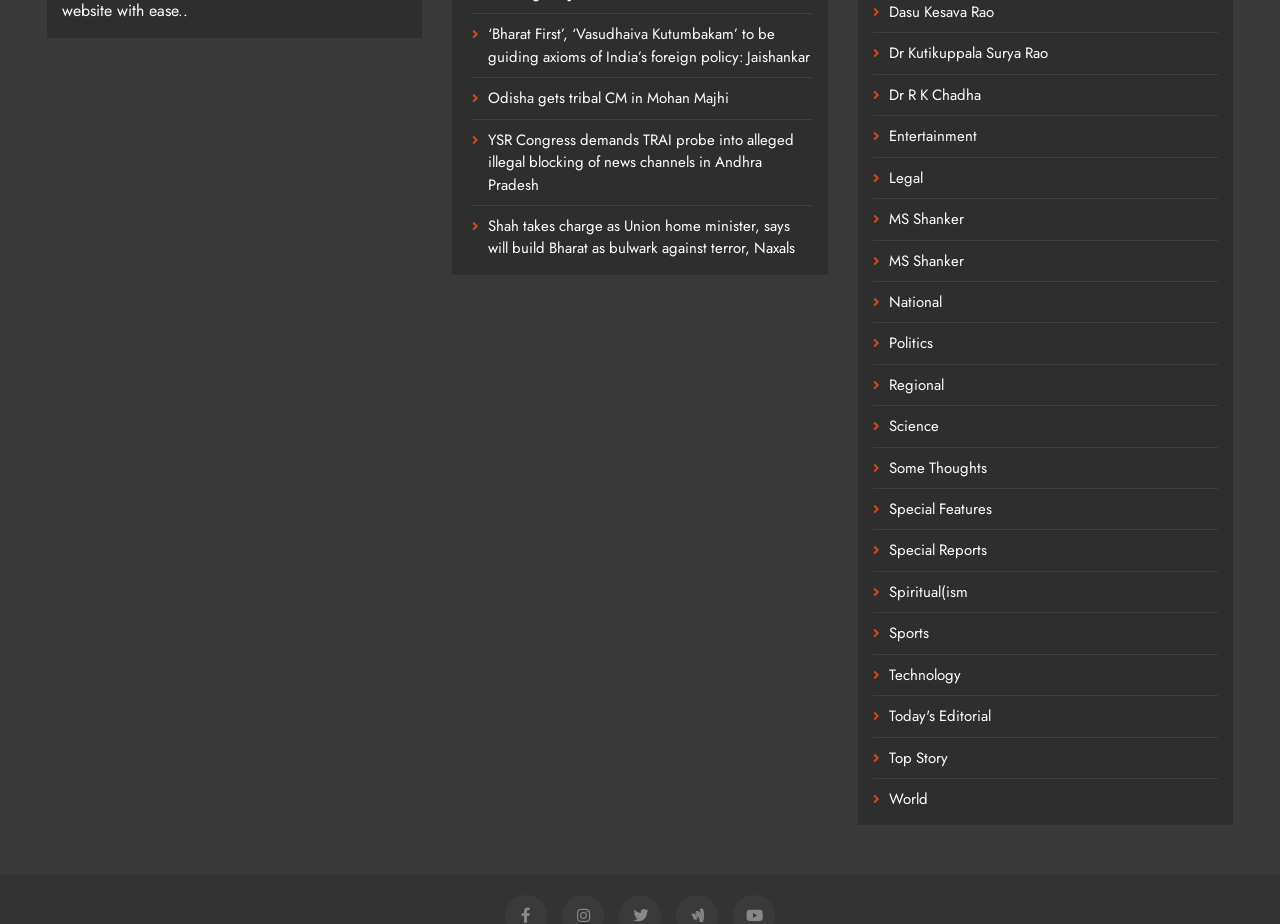What categories are available on the webpage?
Please give a well-detailed answer to the question.

The webpage has multiple categories available, including Entertainment, Legal, National, Politics, Regional, Science, Sports, Technology, and World, which can be found by looking at the link elements on the right side of the webpage.